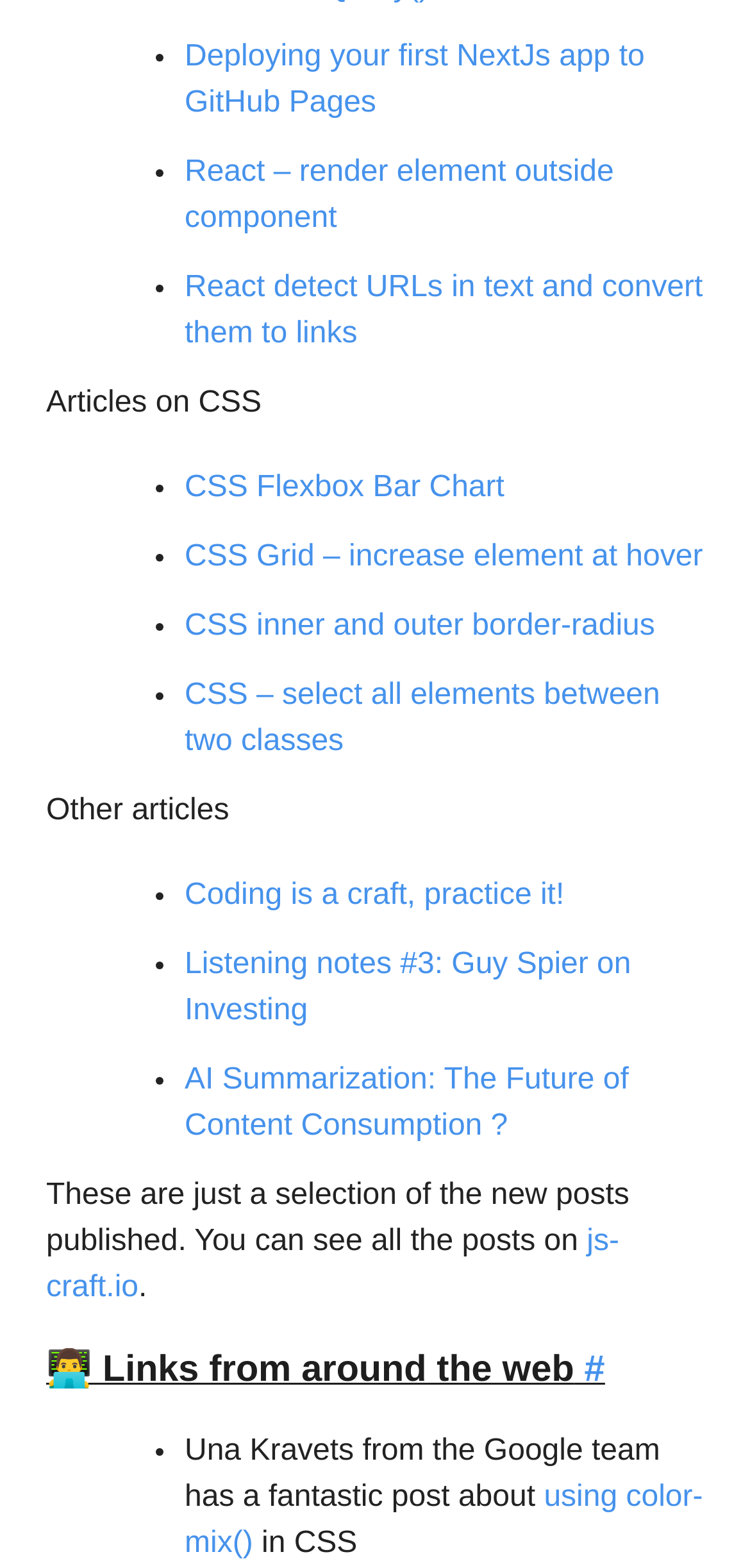Based on the image, give a detailed response to the question: What is the topic of the post mentioned in the last section?

The last section mentions a post by Una Kravets from the Google team, which is about using color-mix() in CSS, as indicated by the StaticText and link elements with this text.